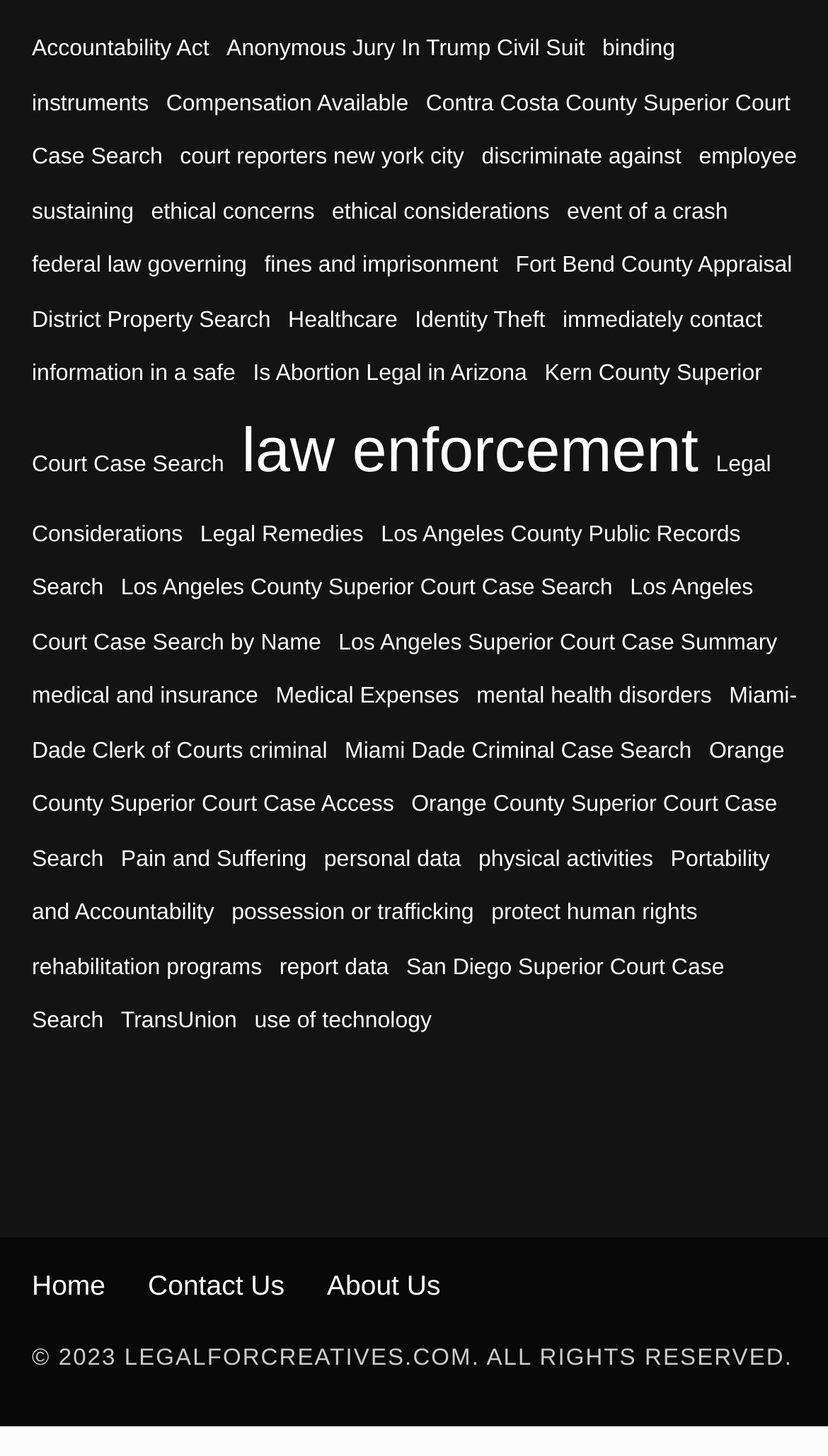Identify the coordinates of the bounding box for the element described below: "Identity Theft". Return the coordinates as four float numbers between 0 and 1: [left, top, right, bottom].

[0.501, 0.211, 0.659, 0.229]